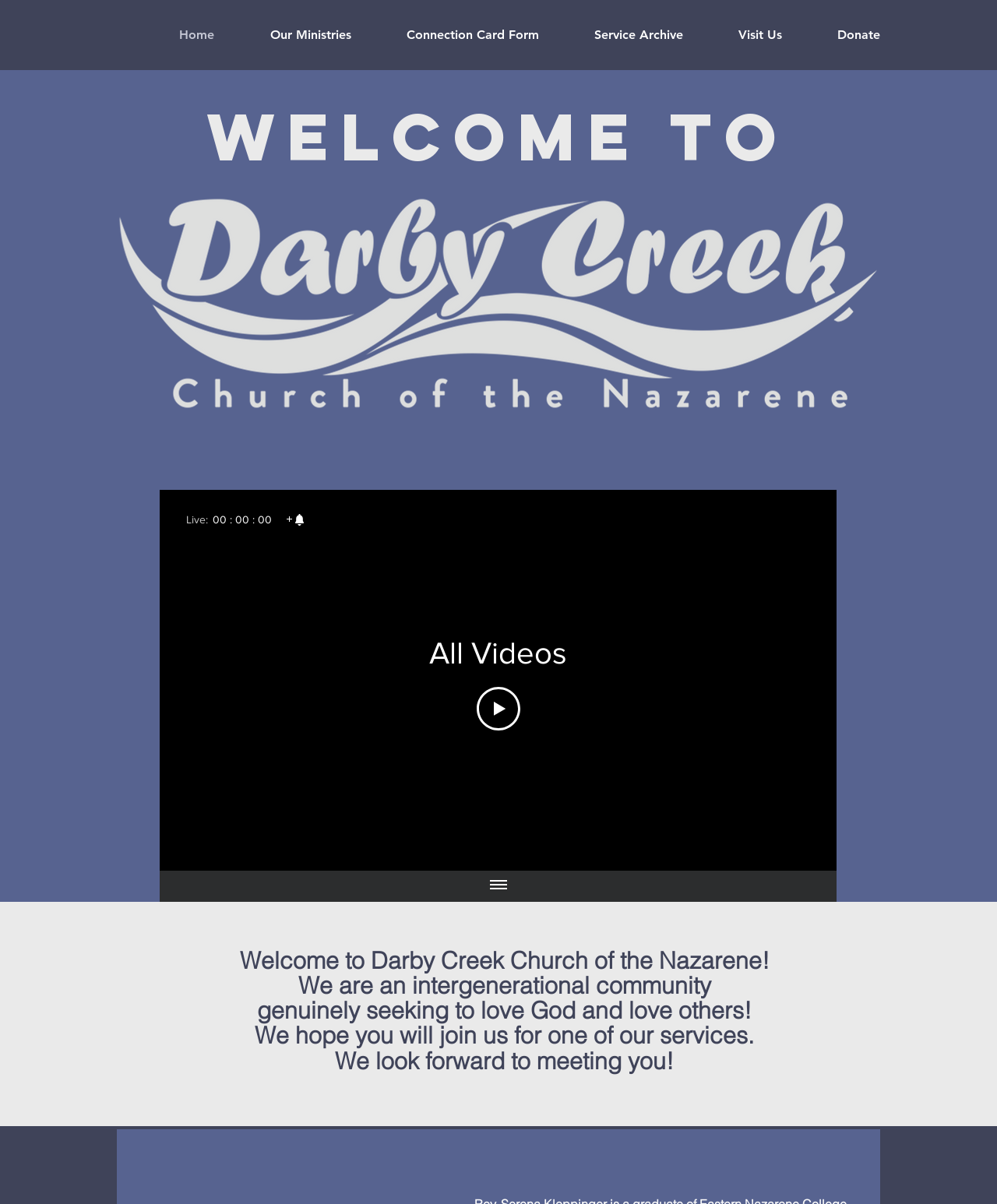Describe in detail what you see on the webpage.

The webpage is the homepage of Darby Creek Church of the Nazarene. At the top, there is a navigation bar with seven links: "Home", "Our Ministries", "Connection Card Form", "Service Archive", "Visit Us", and "Donate". Below the navigation bar, there is a heading that reads "Welcome to" followed by the church's logo, "New Logo2.png".

The main content of the page is a video widget that takes up most of the screen. It has a heading "All Videos" and features a live video that is about to start, with a timer counting down to the start time. There are also links to add the event to Google Calendar and to watch the video now. Below the live video, there are buttons to navigate to the next video and to show all videos.

At the bottom of the page, there is a region dedicated to information about the church. It starts with a heading "About" and features a series of paragraphs that introduce the church and its mission. The text describes the church as an intergenerational community that seeks to love God and love others, and invites visitors to join them for a service.